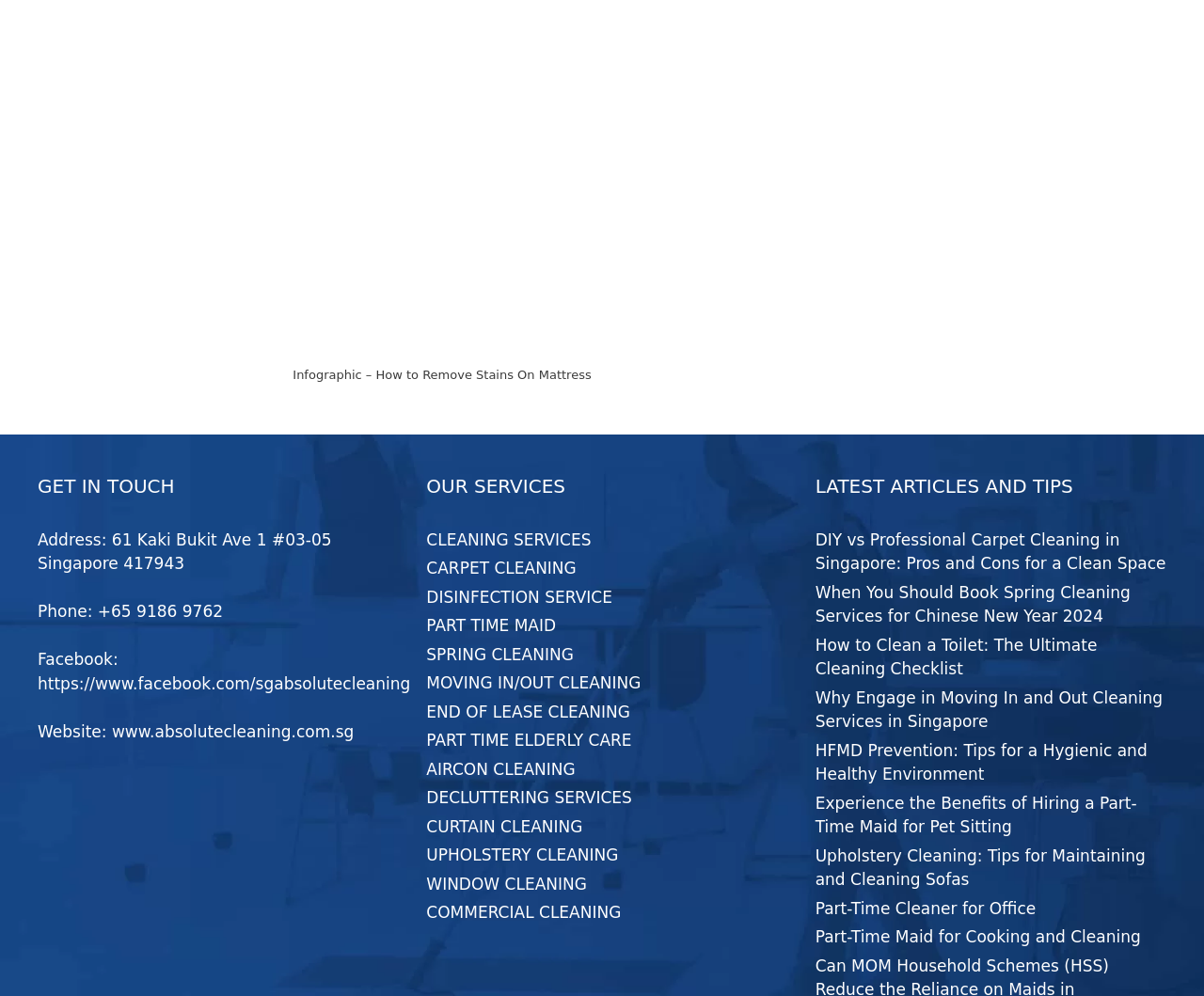Answer the question in one word or a short phrase:
What is the topic of the latest article?

DIY vs Professional Carpet Cleaning